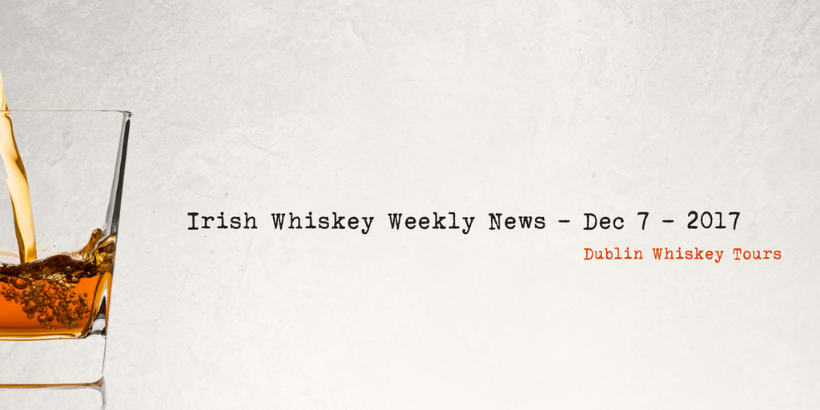Provide a one-word or short-phrase response to the question:
What is the source of the information?

Dublin Whiskey Tours